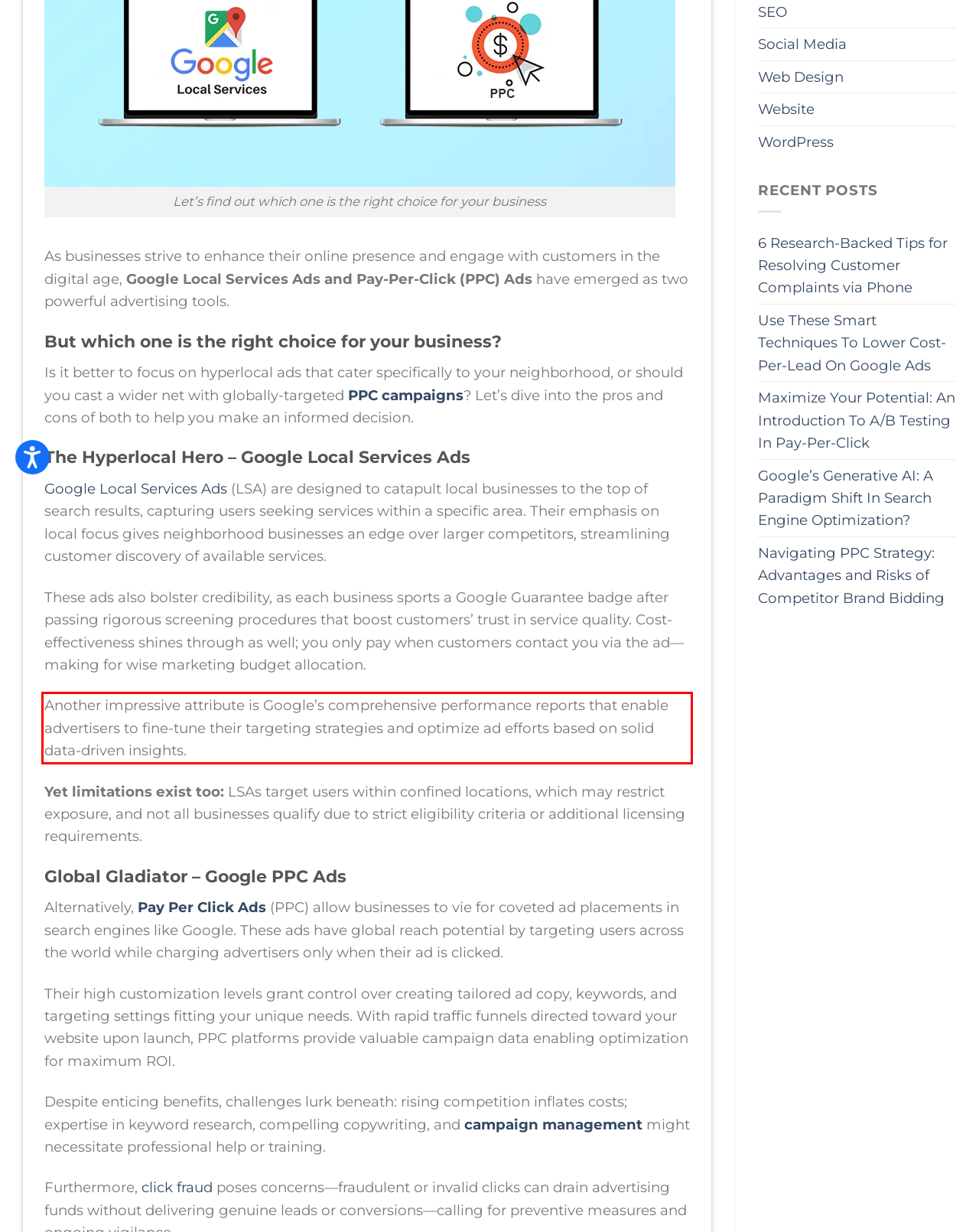You have a webpage screenshot with a red rectangle surrounding a UI element. Extract the text content from within this red bounding box.

Another impressive attribute is Google’s comprehensive performance reports that enable advertisers to fine-tune their targeting strategies and optimize ad efforts based on solid data-driven insights.